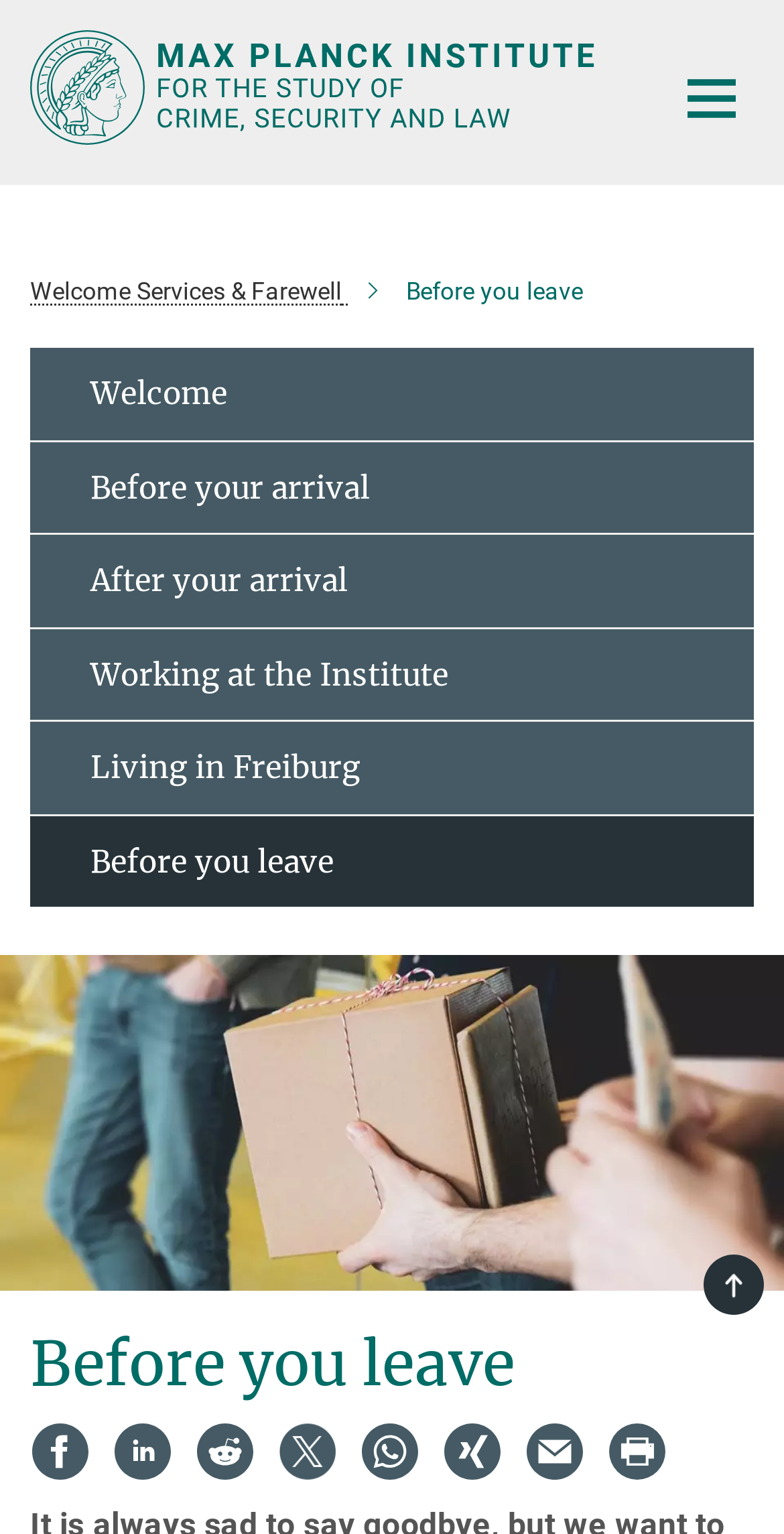Find the bounding box coordinates for the area you need to click to carry out the instruction: "go to homepage". The coordinates should be four float numbers between 0 and 1, indicated as [left, top, right, bottom].

[0.038, 0.02, 0.769, 0.094]